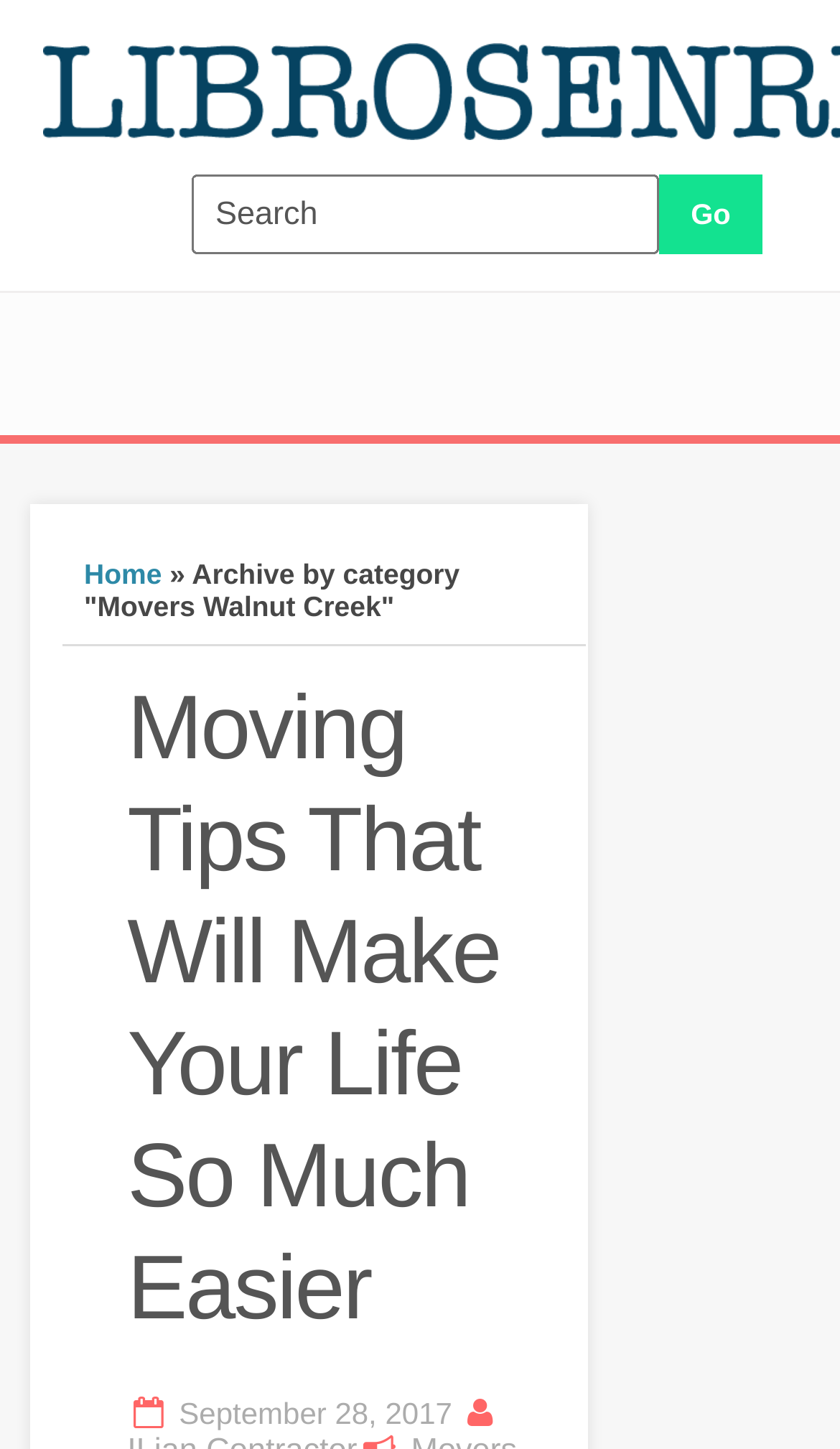Please find the bounding box for the UI component described as follows: "value="Go"".

[0.785, 0.12, 0.908, 0.175]